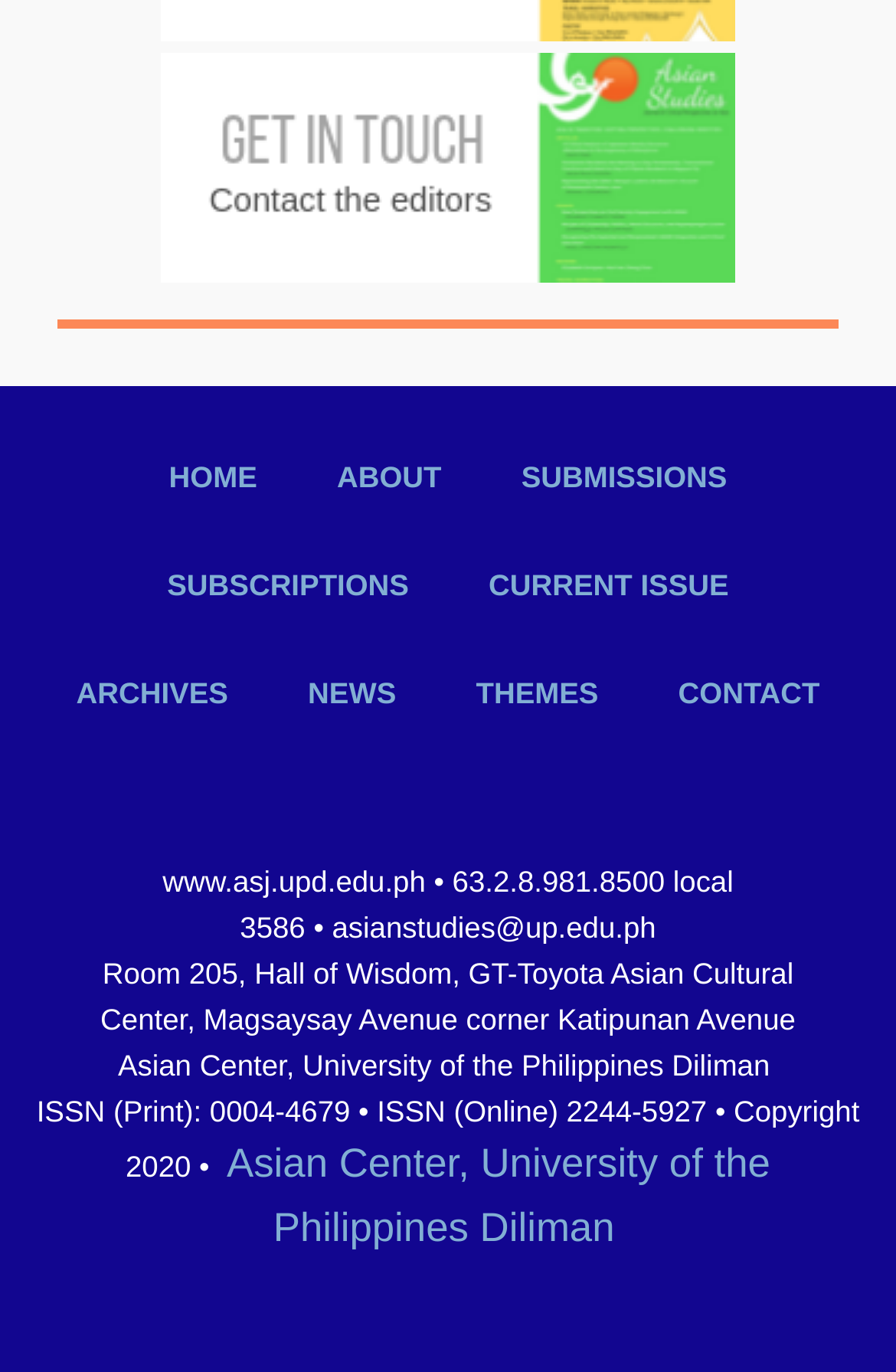Based on the image, give a detailed response to the question: How many static text elements are there in the footer section?

I counted the number of static text elements in the footer section, which are the contact information, address, copyright and ISSN information, and the link to the Asian Center, University of the Philippines Diliman.